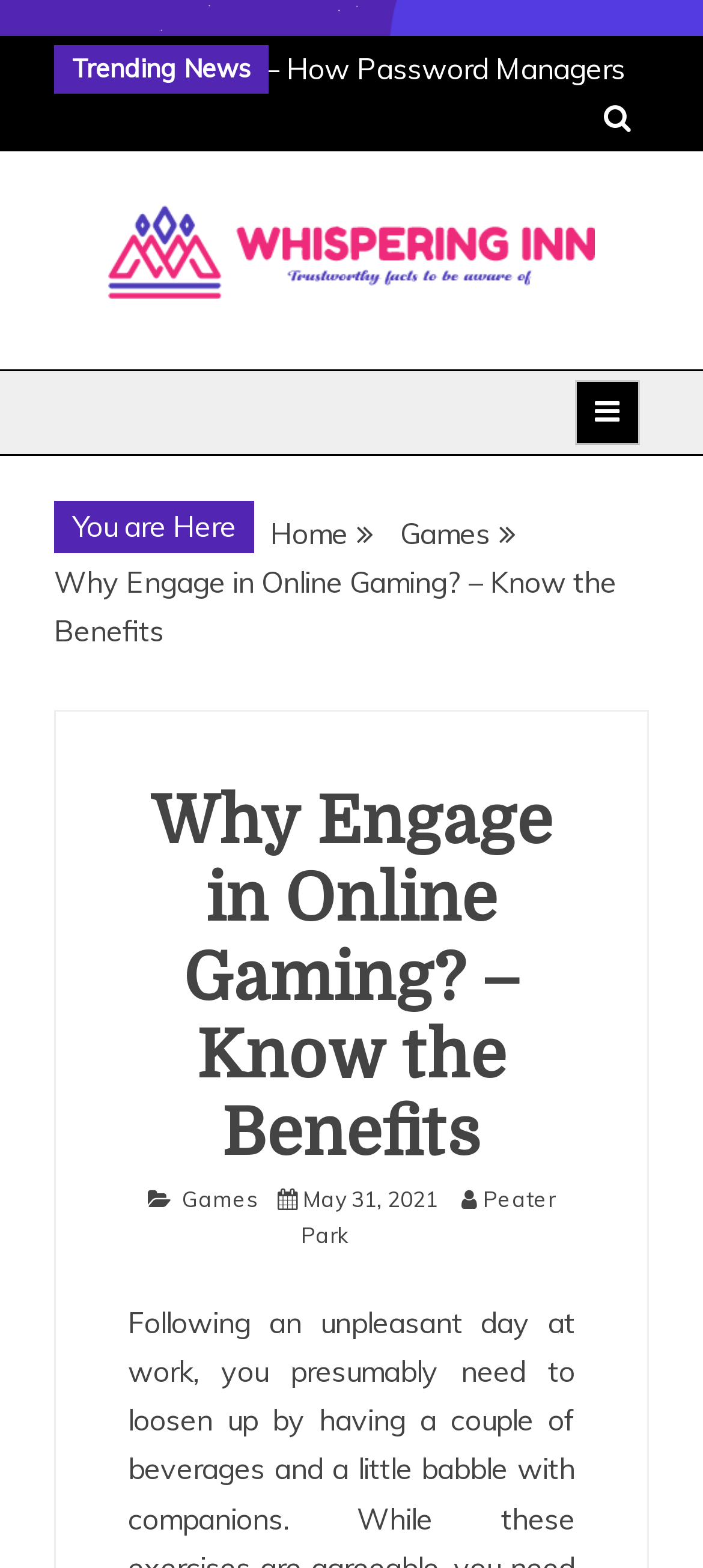Answer the question with a brief word or phrase:
What is the date of the article?

May 31, 2021